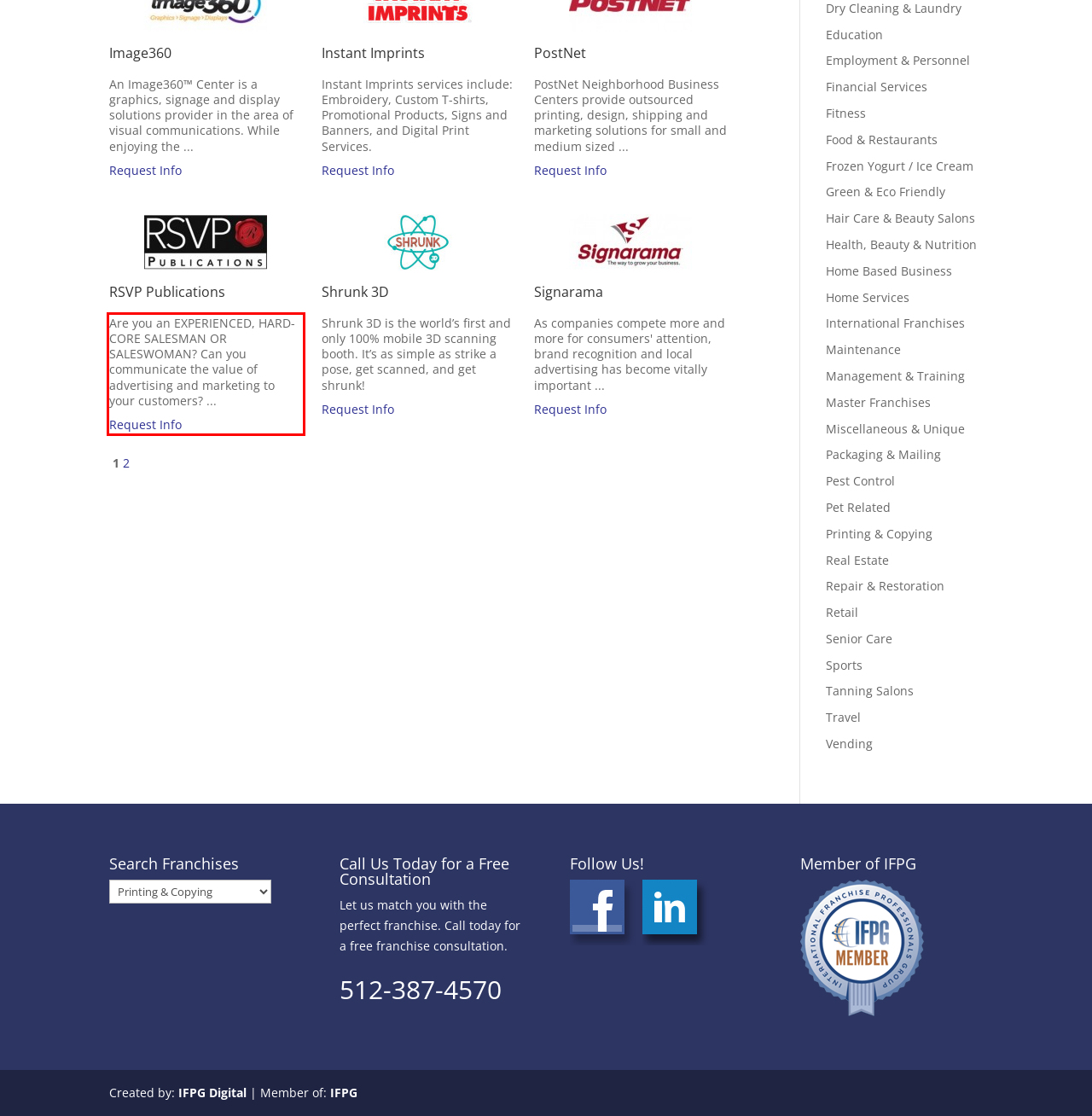There is a UI element on the webpage screenshot marked by a red bounding box. Extract and generate the text content from within this red box.

Are you an EXPERIENCED, HARD-CORE SALESMAN OR SALESWOMAN? Can you communicate the value of advertising and marketing to your customers? ... Request Info